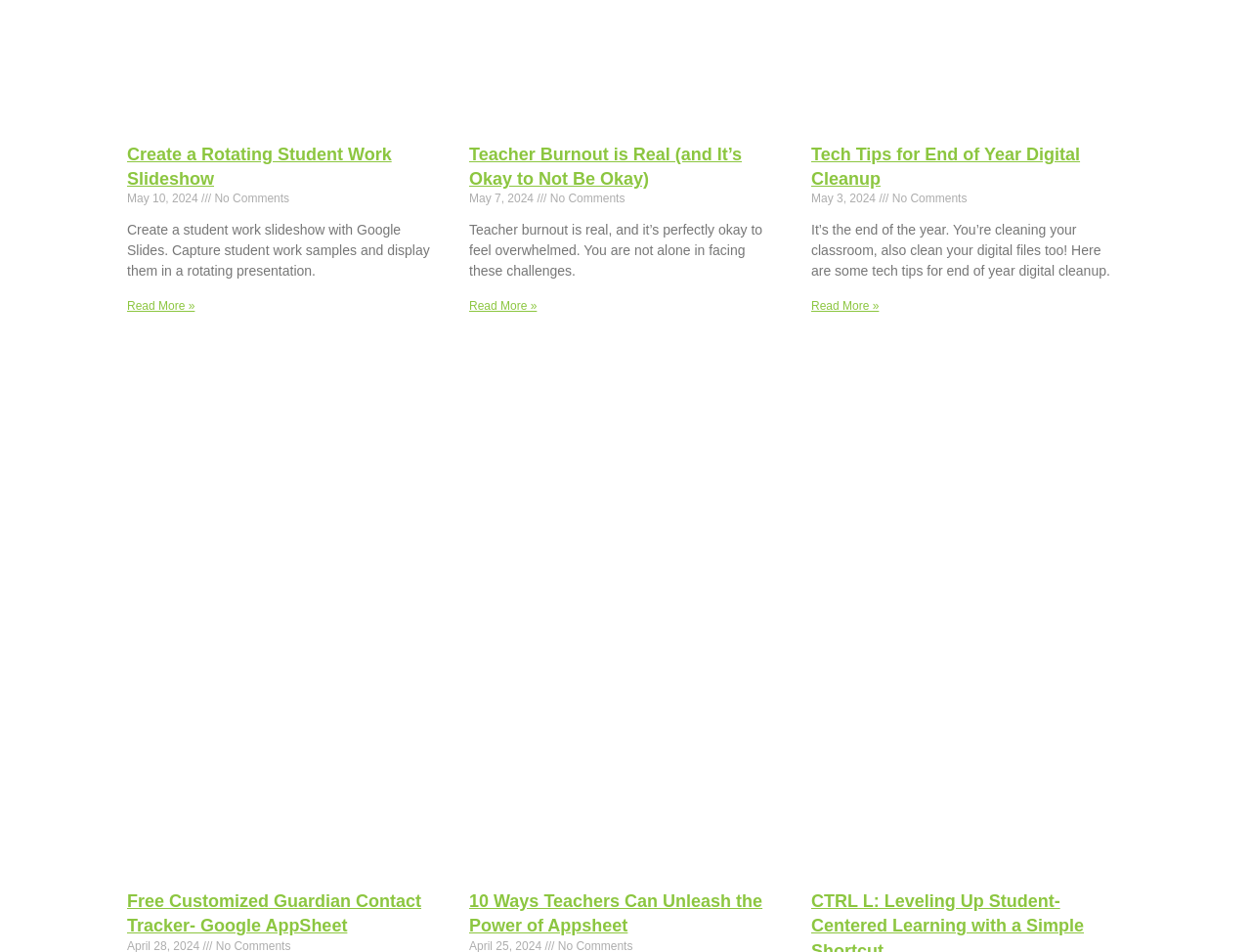Answer the question in one word or a short phrase:
What is the topic of the third article?

End of year digital cleanup